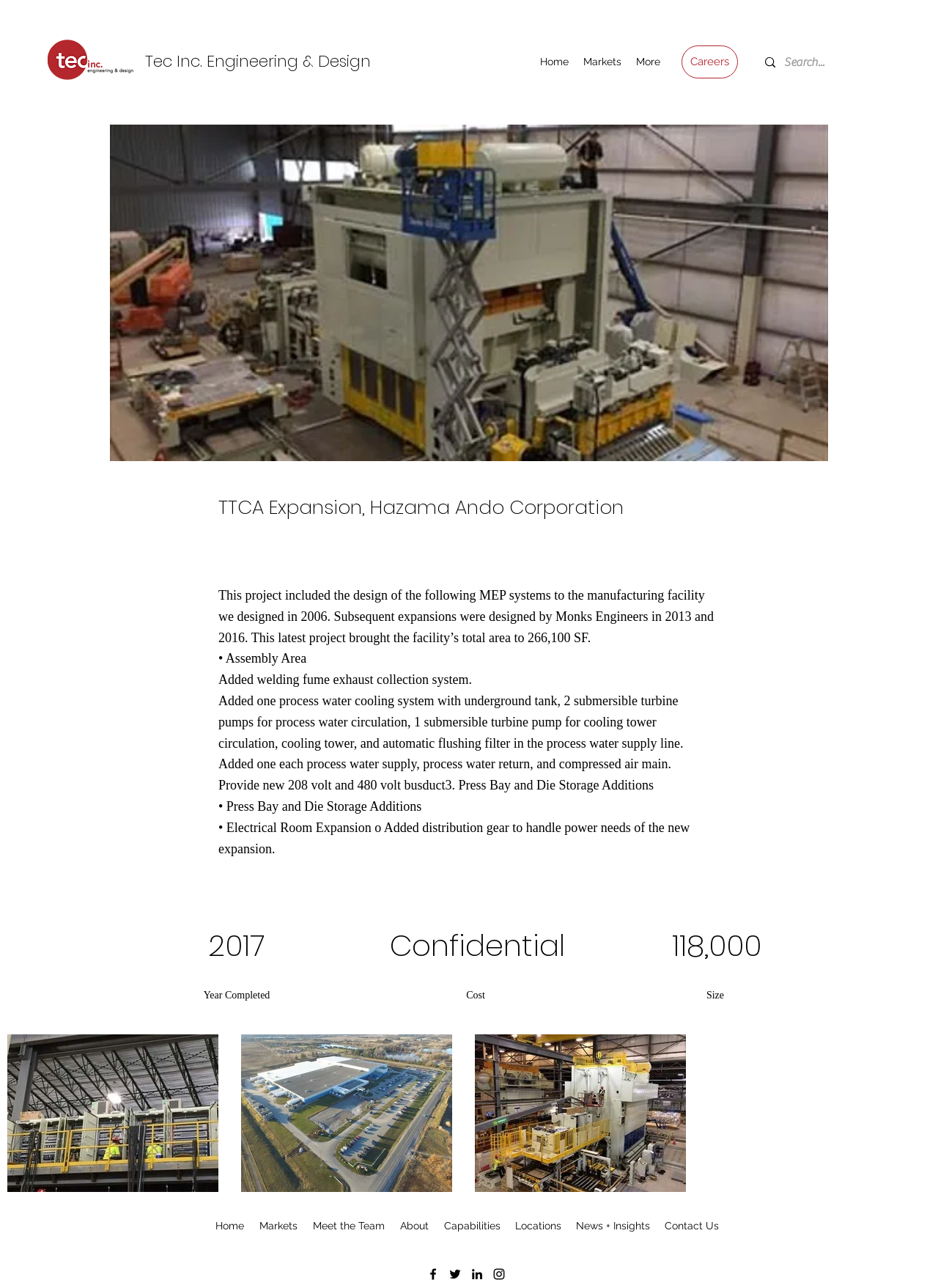What is the company name in the logo?
Provide a fully detailed and comprehensive answer to the question.

The logo is an image with the text 'TILogoPMS.png' and it is a link. Based on the context, it is likely that the company name is 'TI'.